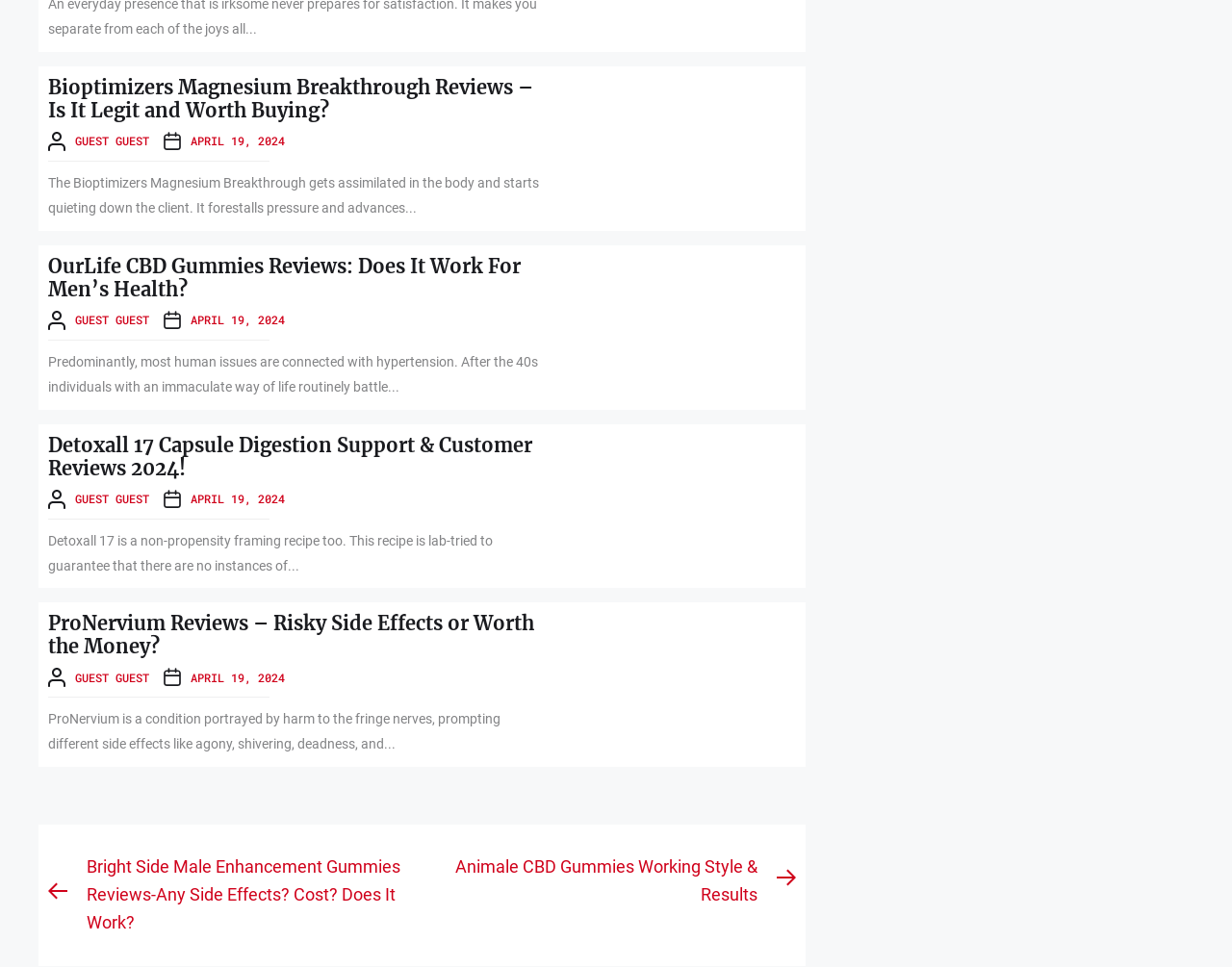What is the topic of the third article?
Please provide a single word or phrase as your answer based on the screenshot.

Detoxall 17 Capsule Digestion Support